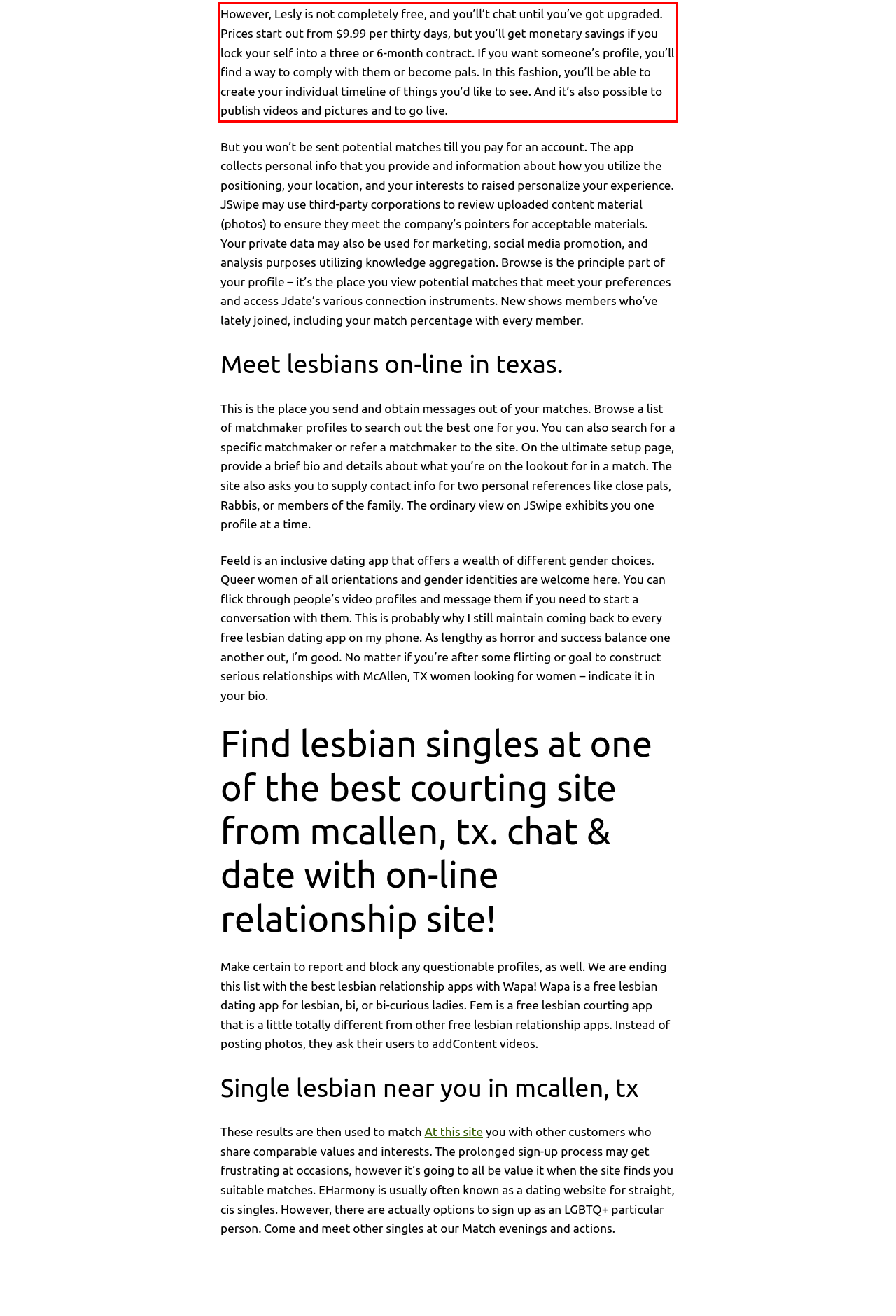Please recognize and transcribe the text located inside the red bounding box in the webpage image.

However, Lesly is not completely free, and you’ll’t chat until you’ve got upgraded. Prices start out from $9.99 per thirty days, but you’ll get monetary savings if you lock your self into a three or 6-month contract. If you want someone’s profile, you’ll find a way to comply with them or become pals. In this fashion, you’ll be able to create your individual timeline of things you’d like to see. And it’s also possible to publish videos and pictures and to go live.